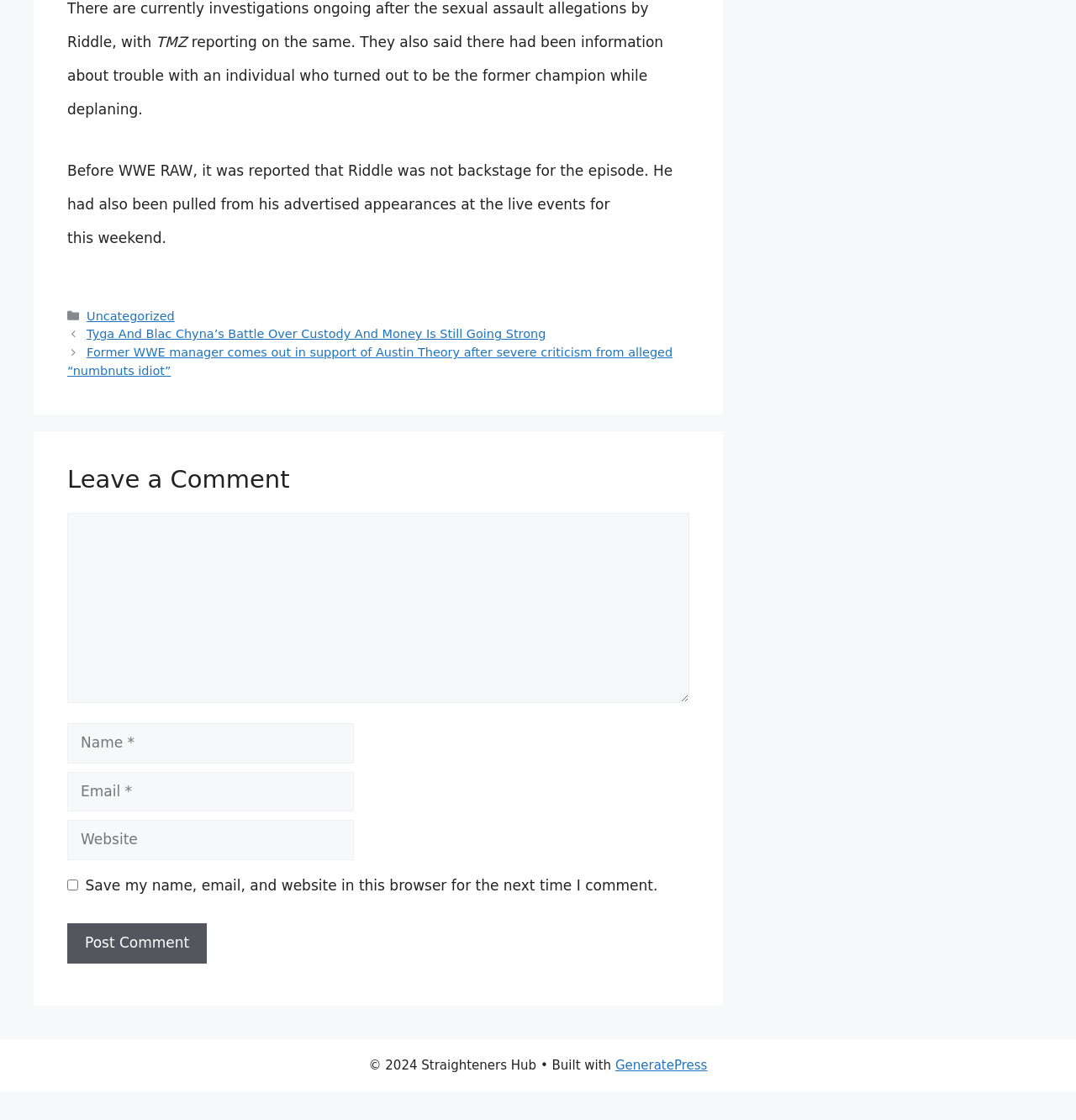Determine the bounding box coordinates for the clickable element to execute this instruction: "Click on the 'Tyga And Blac Chyna’s Battle Over Custody And Money Is Still Going Strong' link". Provide the coordinates as four float numbers between 0 and 1, i.e., [left, top, right, bottom].

[0.081, 0.292, 0.507, 0.304]